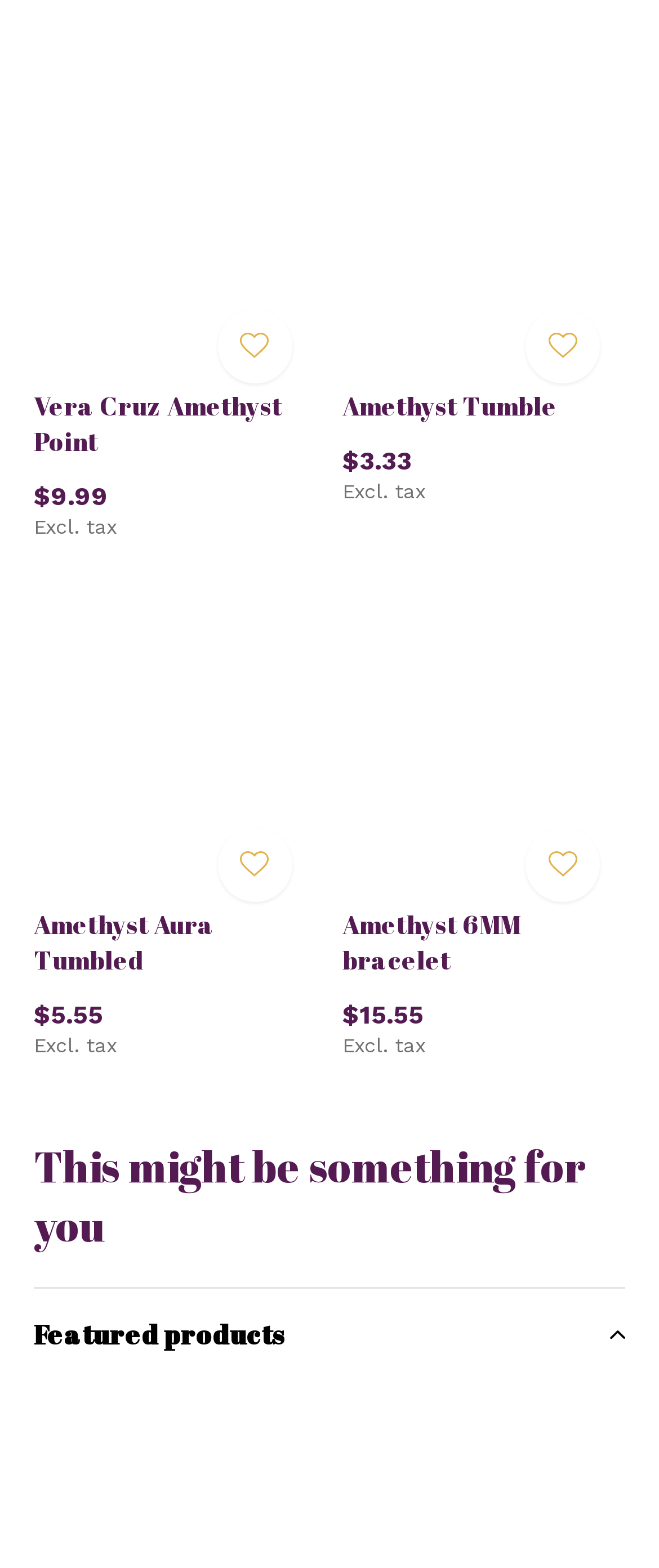Please identify the bounding box coordinates of the clickable area that will allow you to execute the instruction: "View Amethyst Tumble".

[0.519, 0.043, 0.949, 0.223]